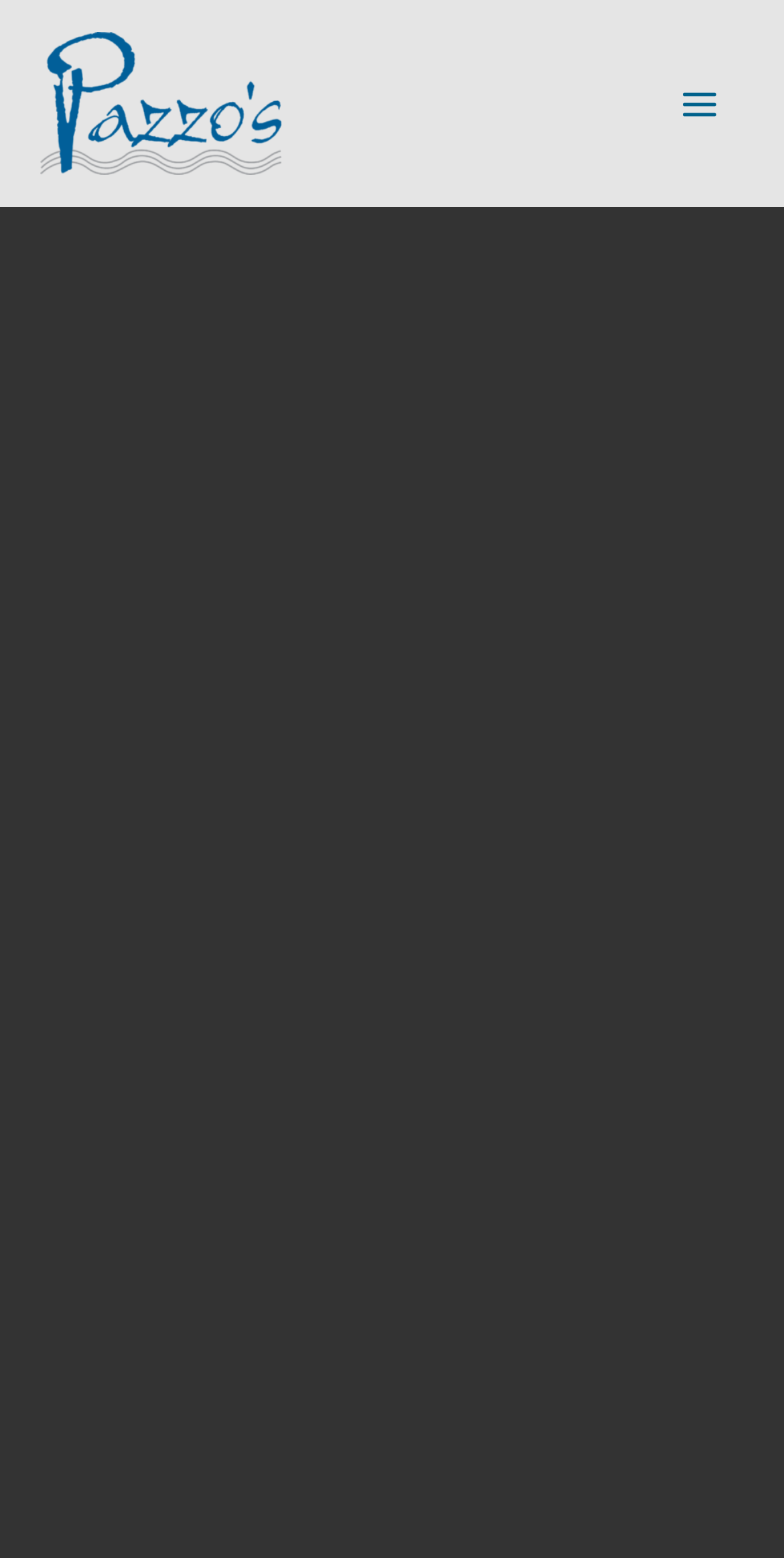What can customers expect from the culinary experience?
Provide a detailed answer to the question, using the image to inform your response.

The culinary experience offered by the restaurant is described in the static text element, which says 'Come back for a culinary experience you’ll love time and again'. This suggests that customers can expect a high-quality and enjoyable dining experience that they will want to repeat.